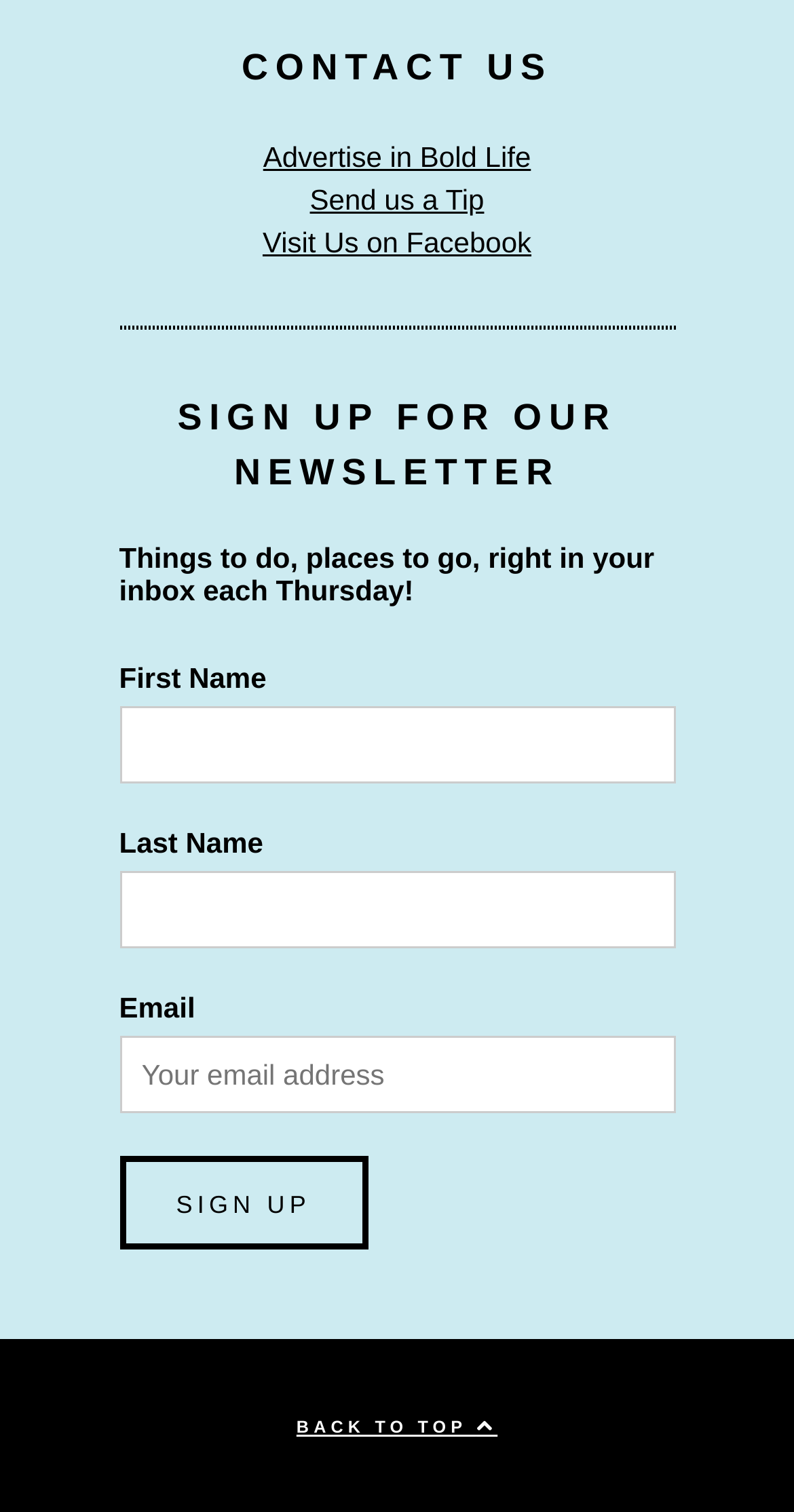Using the description "value="Sign up"", locate and provide the bounding box of the UI element.

[0.15, 0.765, 0.463, 0.827]